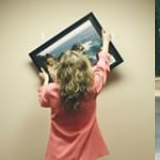What is the person hanging on the wall?
Kindly answer the question with as much detail as you can.

The person is seen hanging a framed artwork on the beige wall, which features a scenic landscape, likely an ocean view.